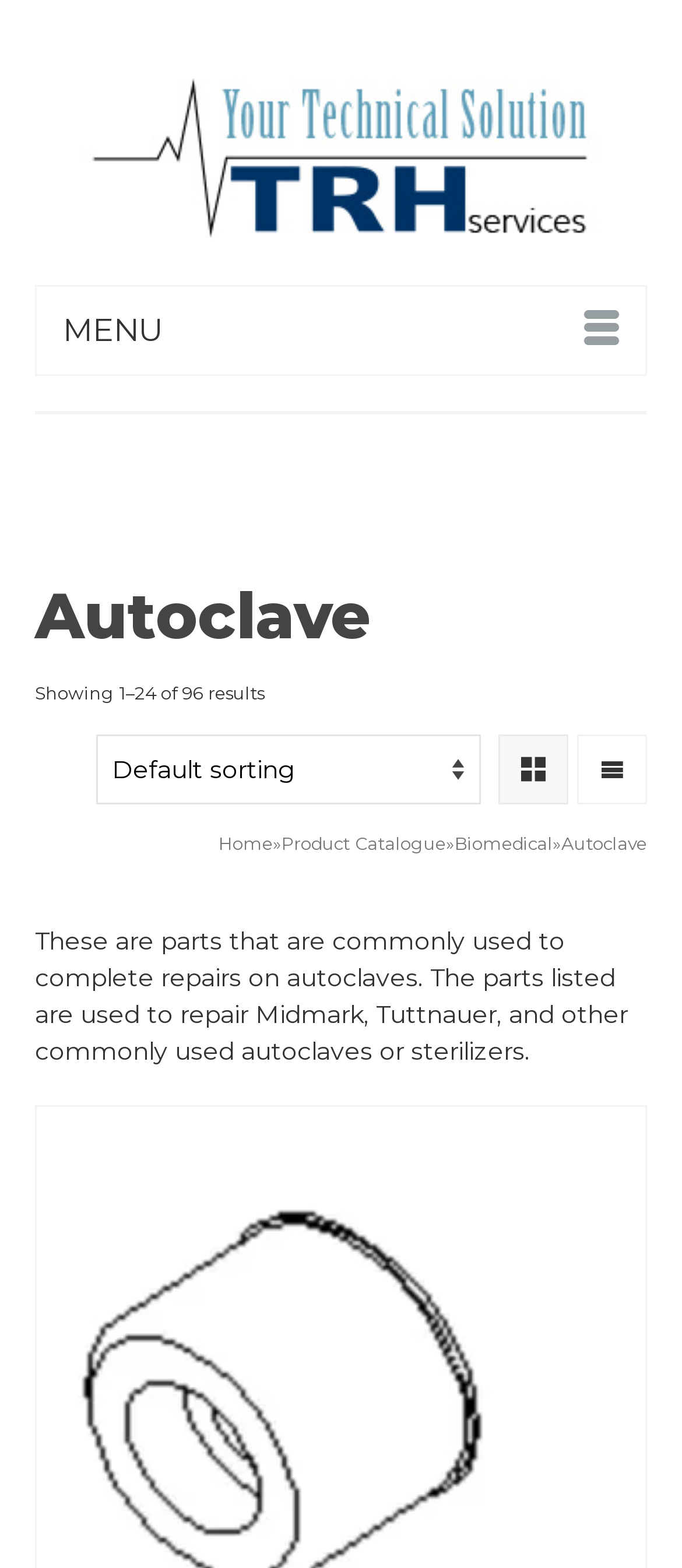Respond with a single word or short phrase to the following question: 
How many results are shown?

24